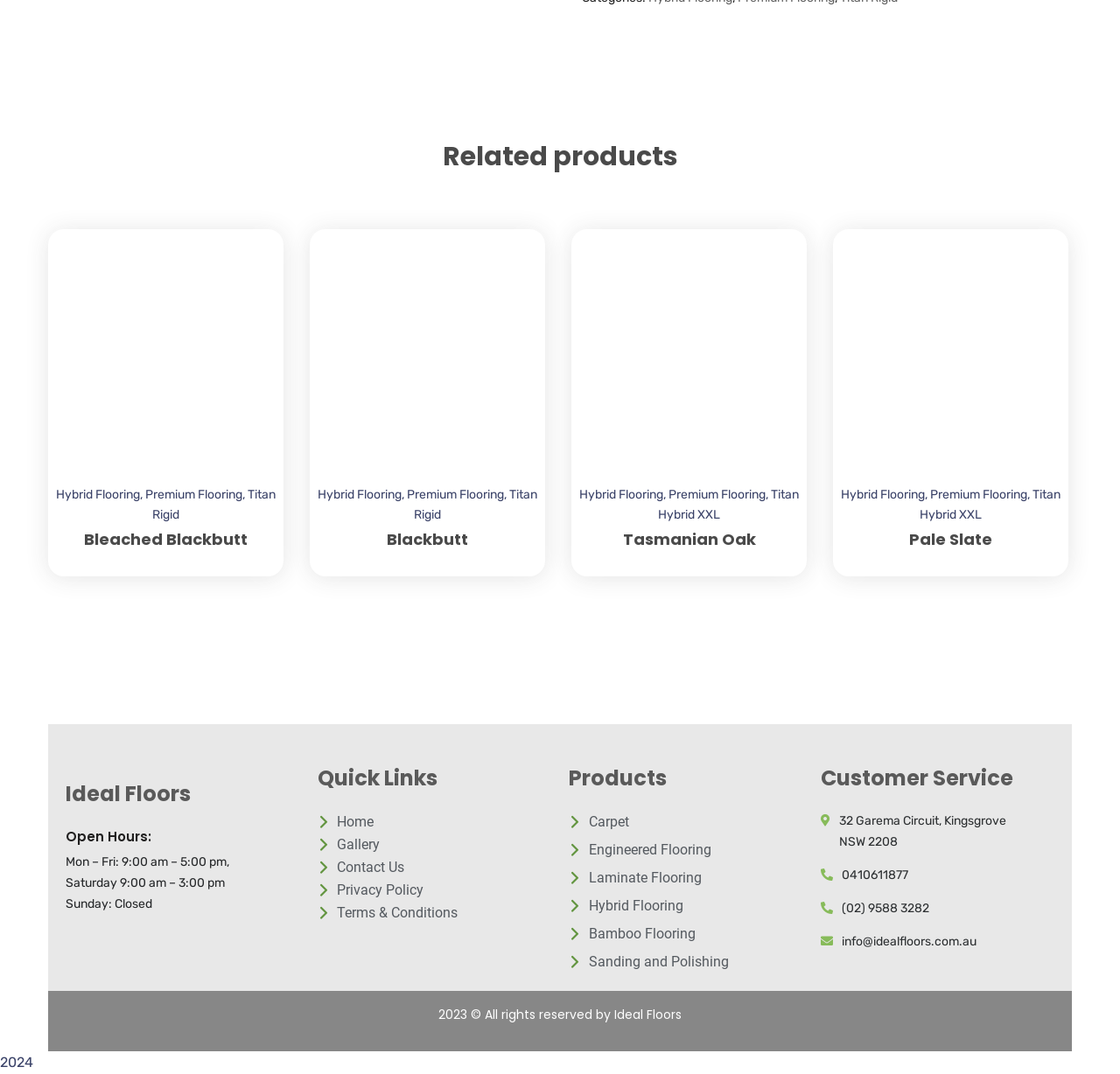Determine the bounding box for the described HTML element: "parent_node: Add to wishlist". Ensure the coordinates are four float numbers between 0 and 1 in the format [left, top, right, bottom].

[0.744, 0.214, 0.954, 0.433]